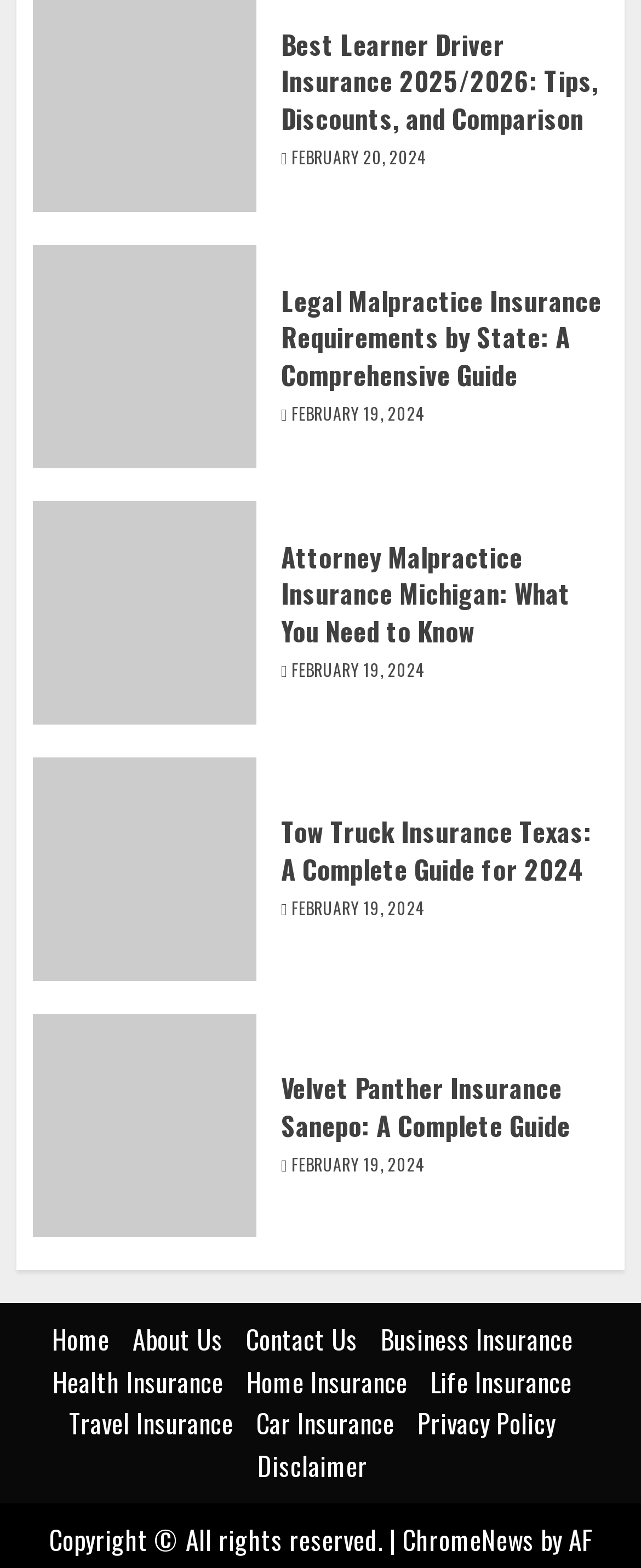Please find the bounding box coordinates for the clickable element needed to perform this instruction: "Click on the 'Best Learner Driver Insurance 2025/2026: Tips, Discounts, and Comparison' link".

[0.438, 0.016, 0.933, 0.089]